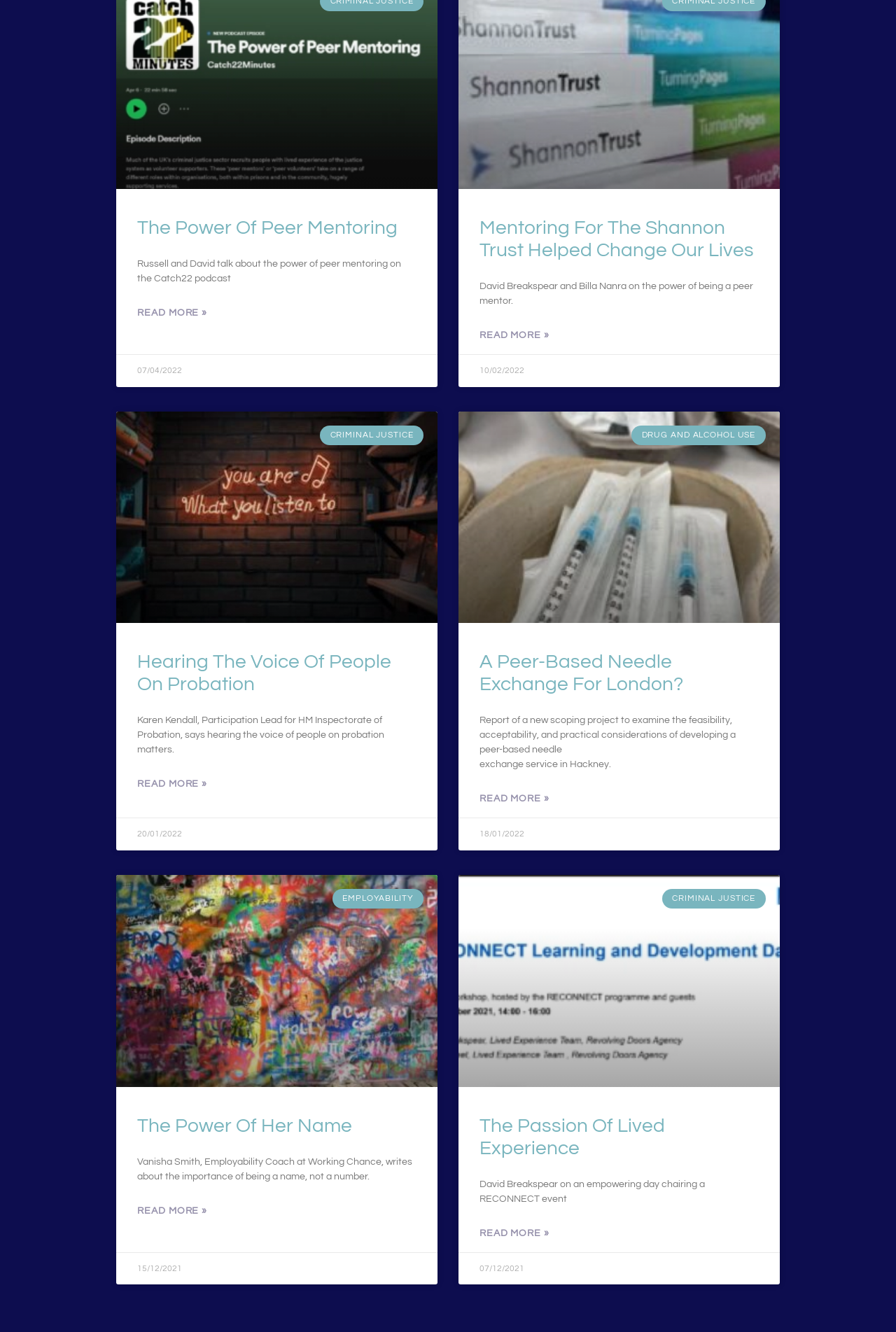What is the category of the article 'A Peer-Based Needle Exchange For London?'?
Provide a detailed answer to the question, using the image to inform your response.

I found the category by looking at the static text element above the heading 'A Peer-Based Needle Exchange For London?', which is 'DRUG AND ALCOHOL USE'.